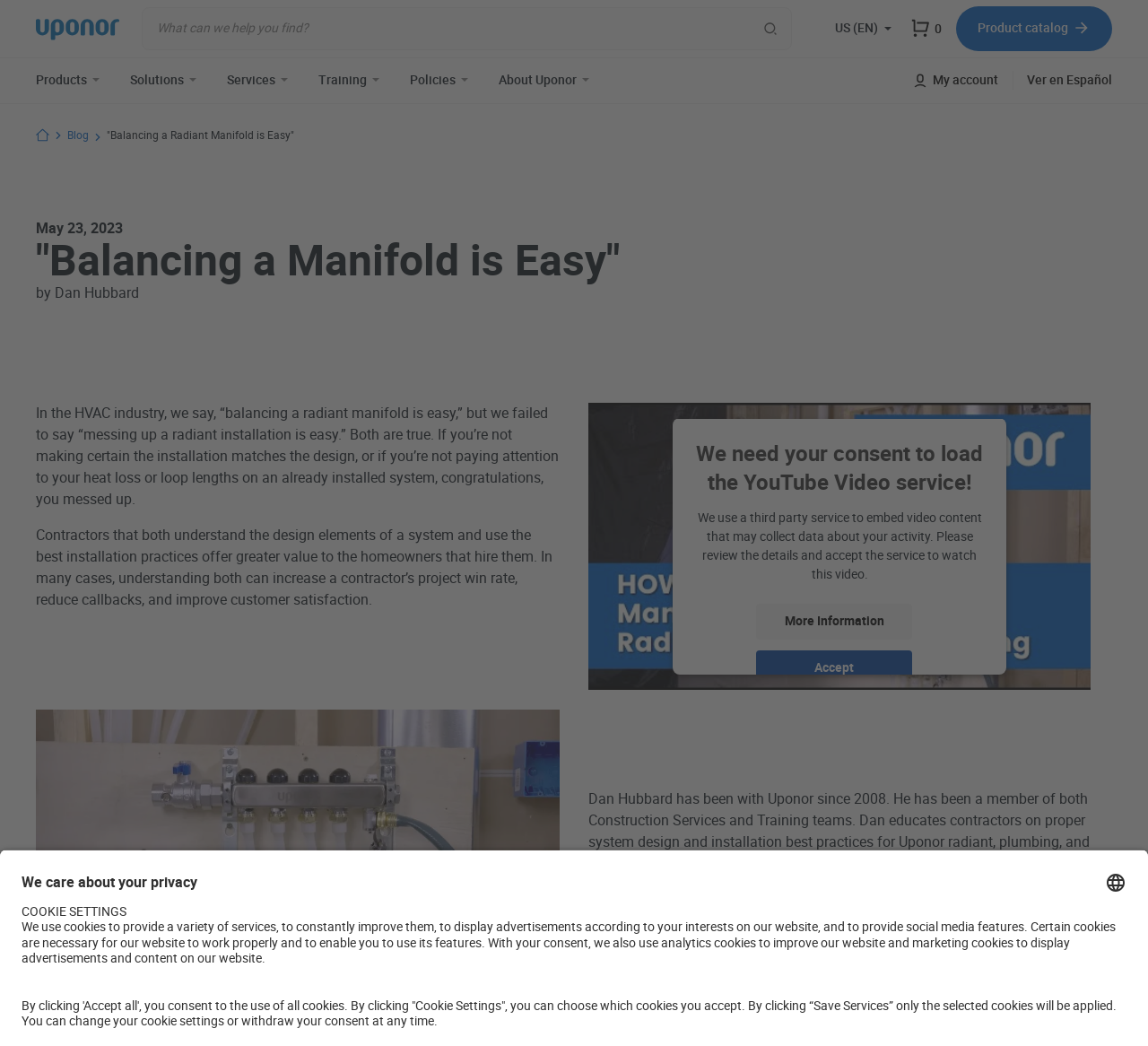Identify the bounding box coordinates of the clickable region required to complete the instruction: "Send an email to info@integrance.com.br". The coordinates should be given as four float numbers within the range of 0 and 1, i.e., [left, top, right, bottom].

None